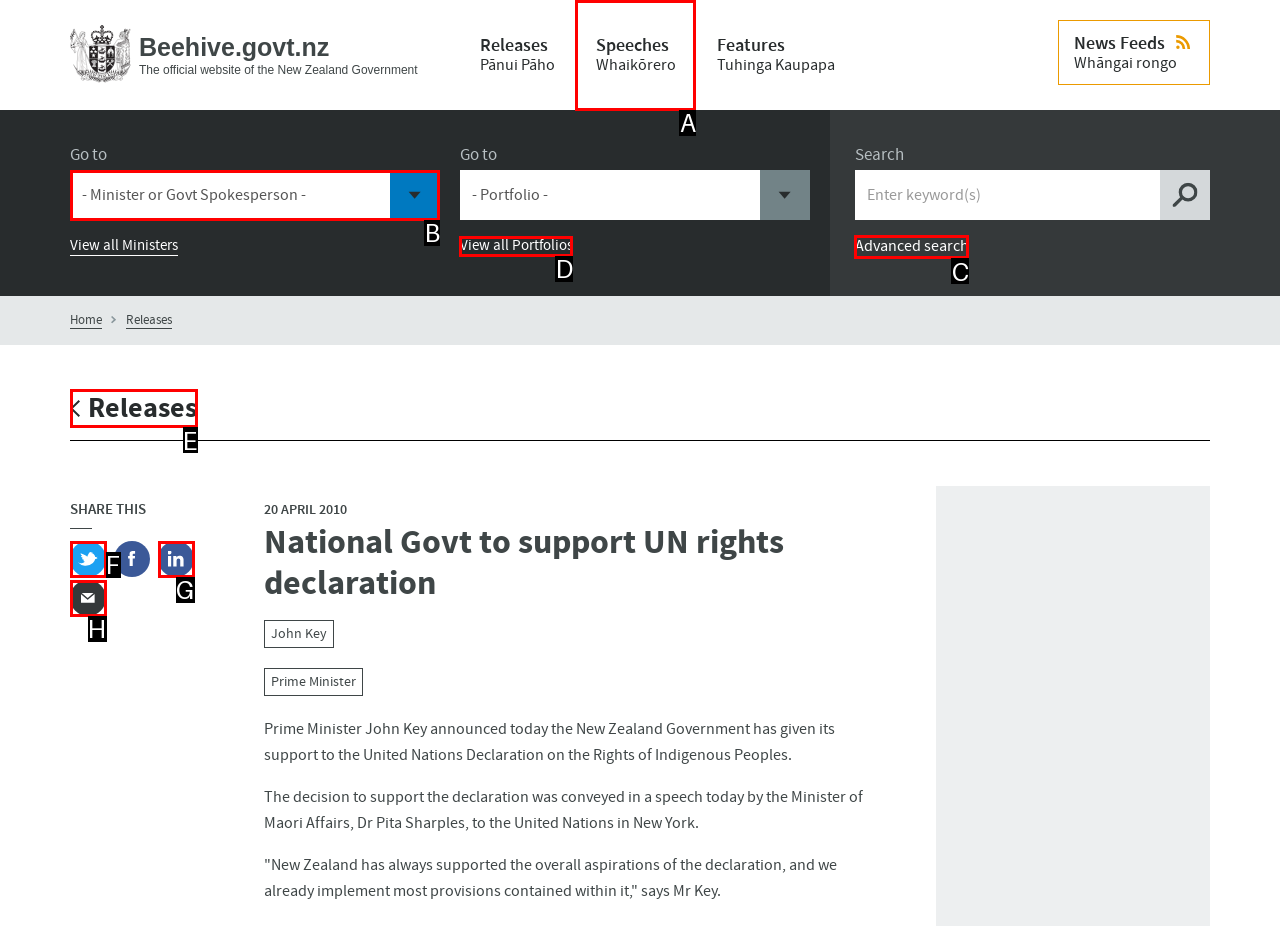Which option best describes: SpeechesWhaikōrero
Respond with the letter of the appropriate choice.

A